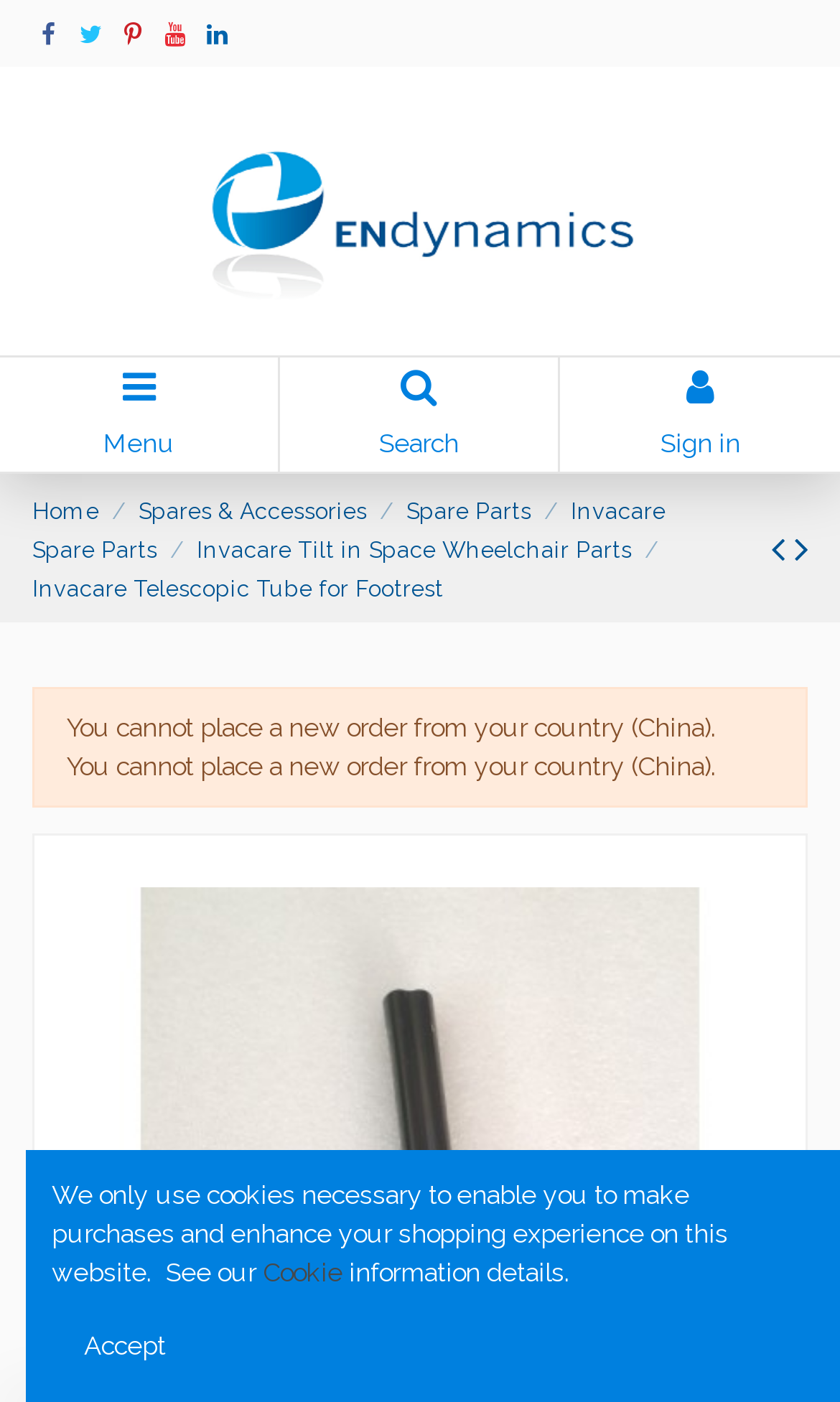Answer this question using a single word or a brief phrase:
What is the name of the product on this webpage?

Invacare Telescopic Tube for Footrest